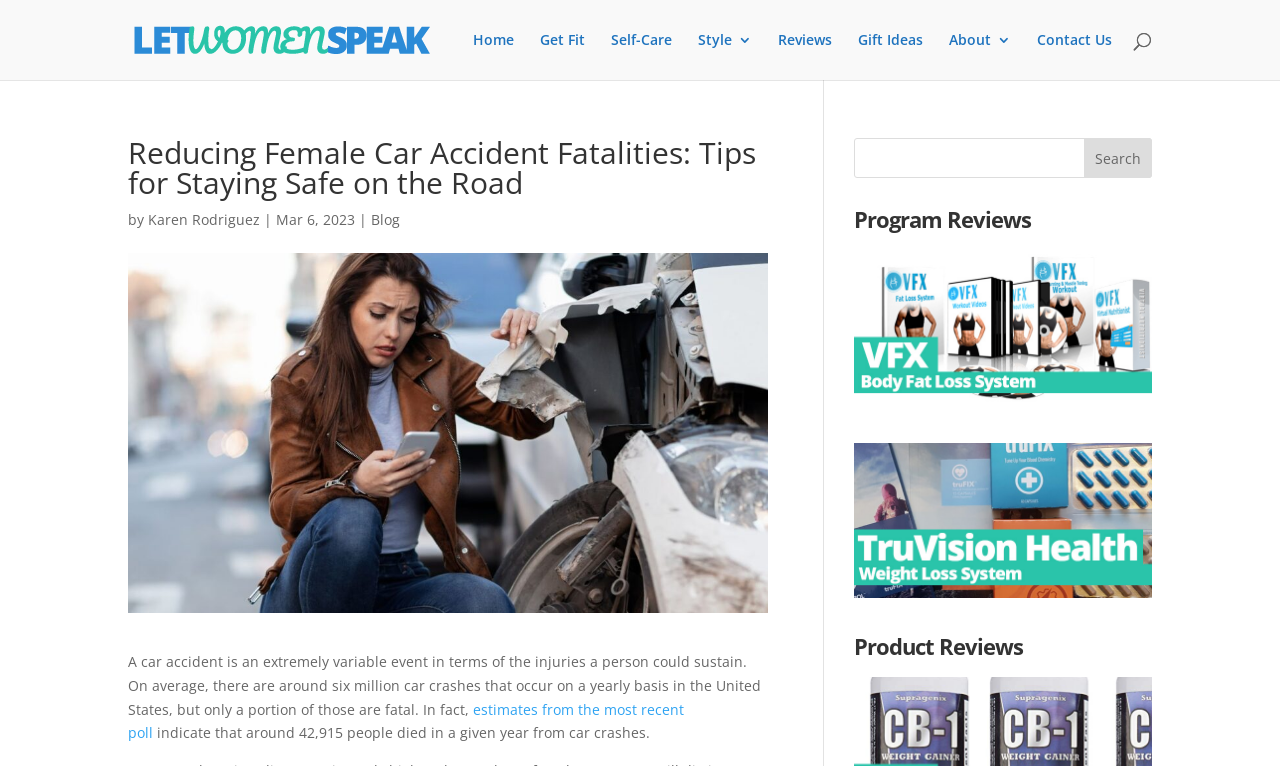Predict the bounding box coordinates for the UI element described as: "Gift Ideas". The coordinates should be four float numbers between 0 and 1, presented as [left, top, right, bottom].

[0.67, 0.043, 0.721, 0.104]